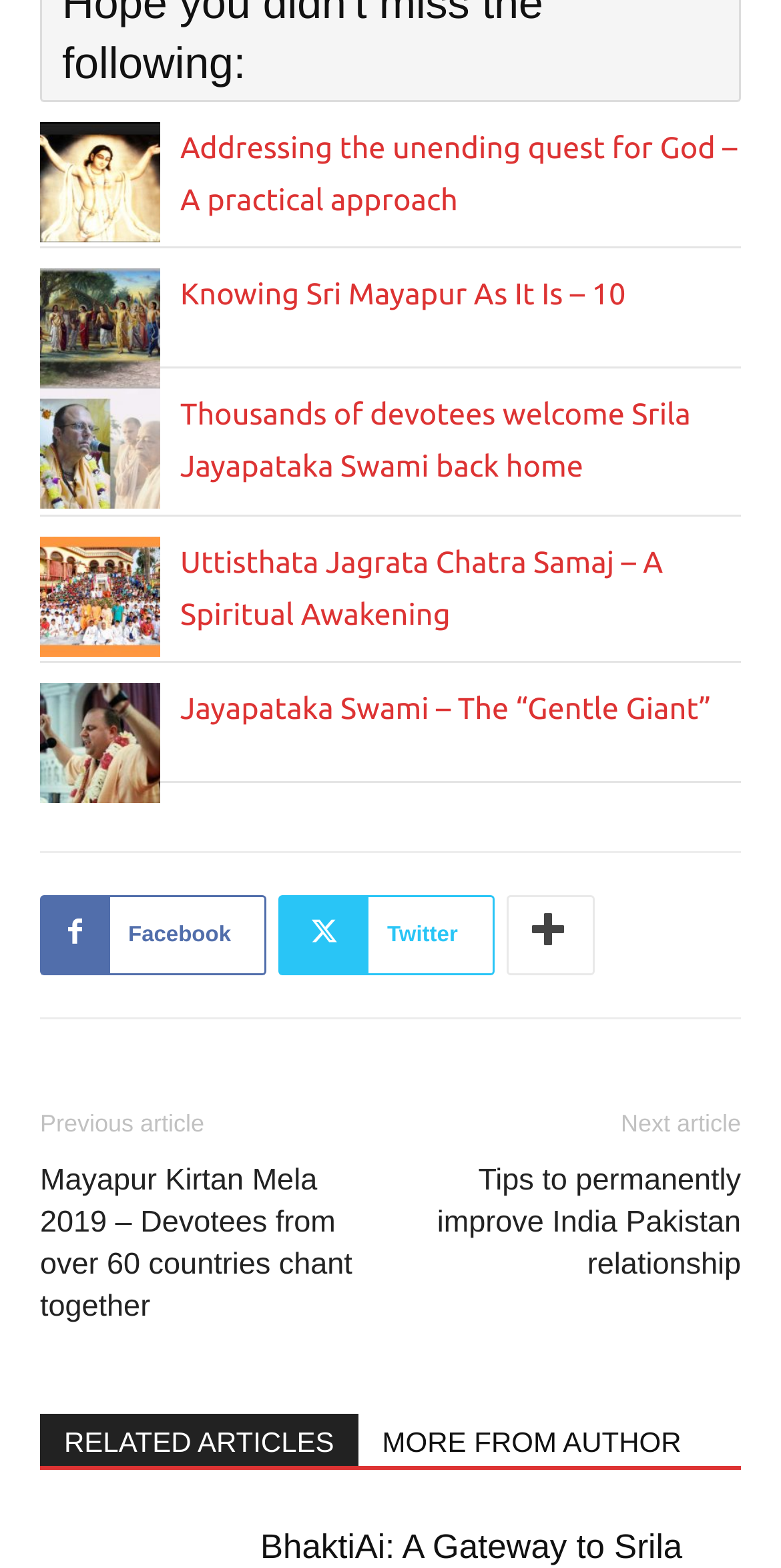What is the title of the first article?
Please provide a single word or phrase answer based on the image.

Addressing the unending quest for God – A practical approach